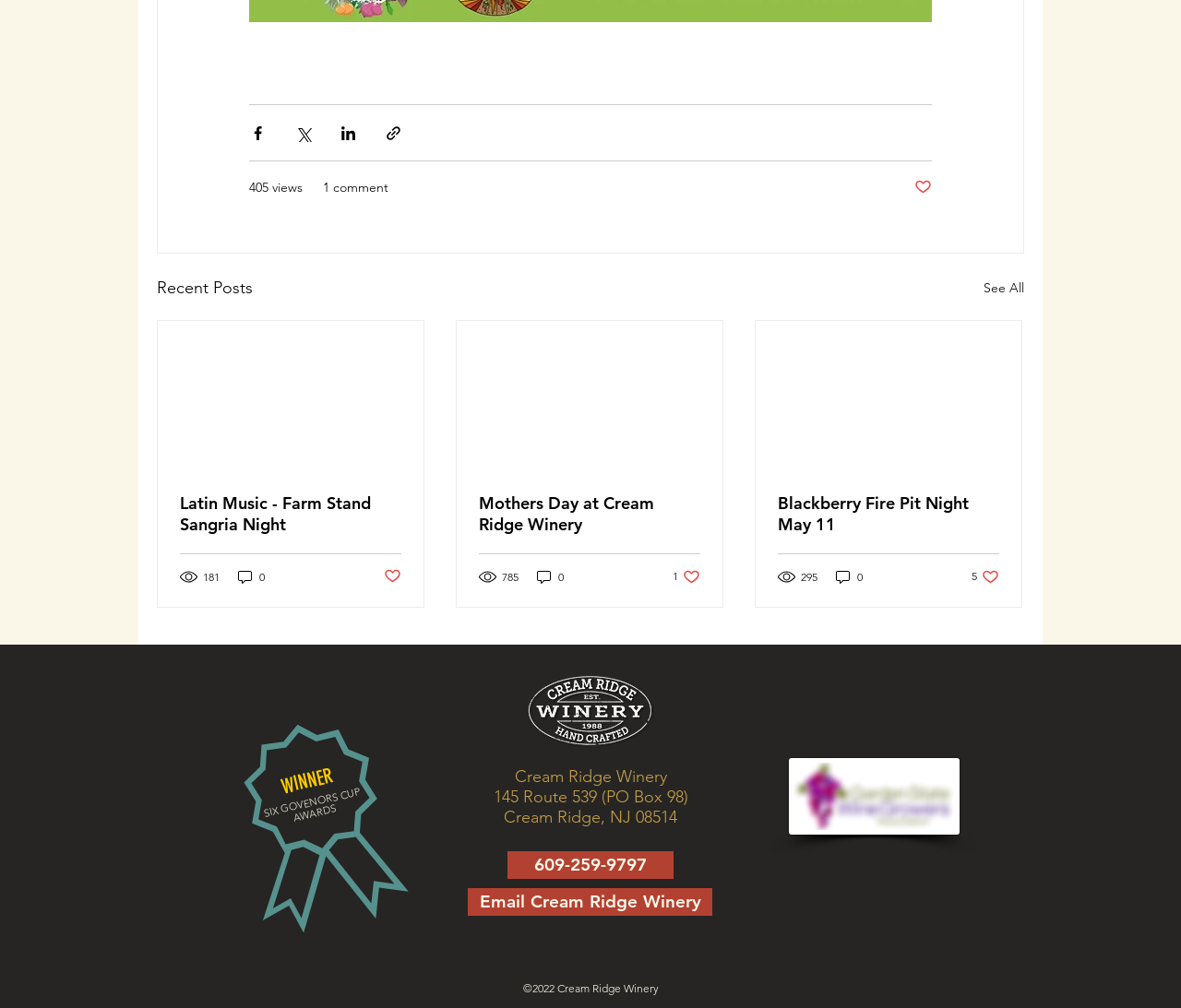What is the name of the event on May 11?
Using the image as a reference, give an elaborate response to the question.

I found the answer by looking at the link 'Blackberry Fire Pit Night May 11' in one of the articles.